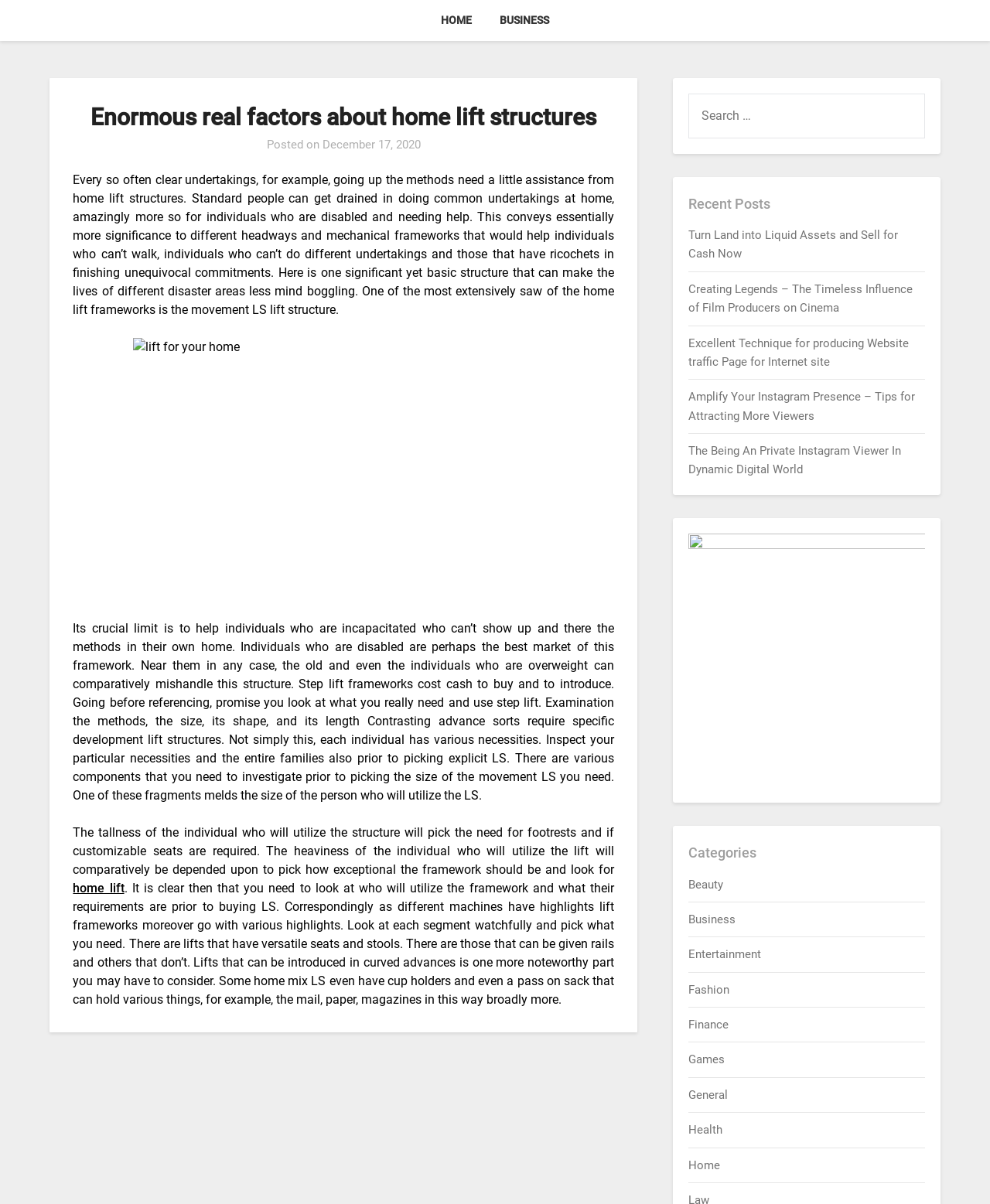Show the bounding box coordinates of the region that should be clicked to follow the instruction: "Click on HOME."

[0.433, 0.0, 0.489, 0.034]